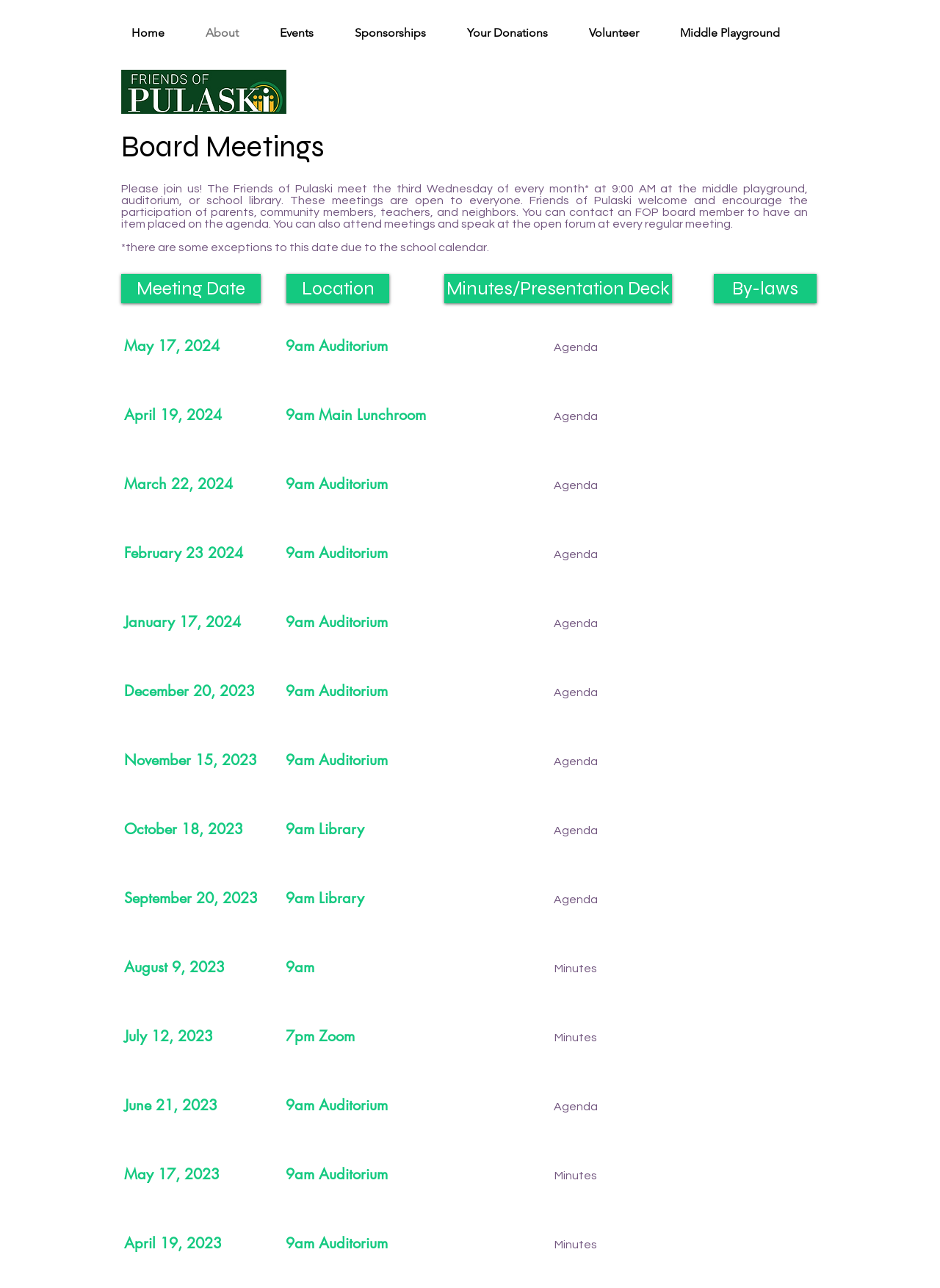Please identify the bounding box coordinates of the element on the webpage that should be clicked to follow this instruction: "Click the Home link". The bounding box coordinates should be given as four float numbers between 0 and 1, formatted as [left, top, right, bottom].

[0.117, 0.011, 0.197, 0.04]